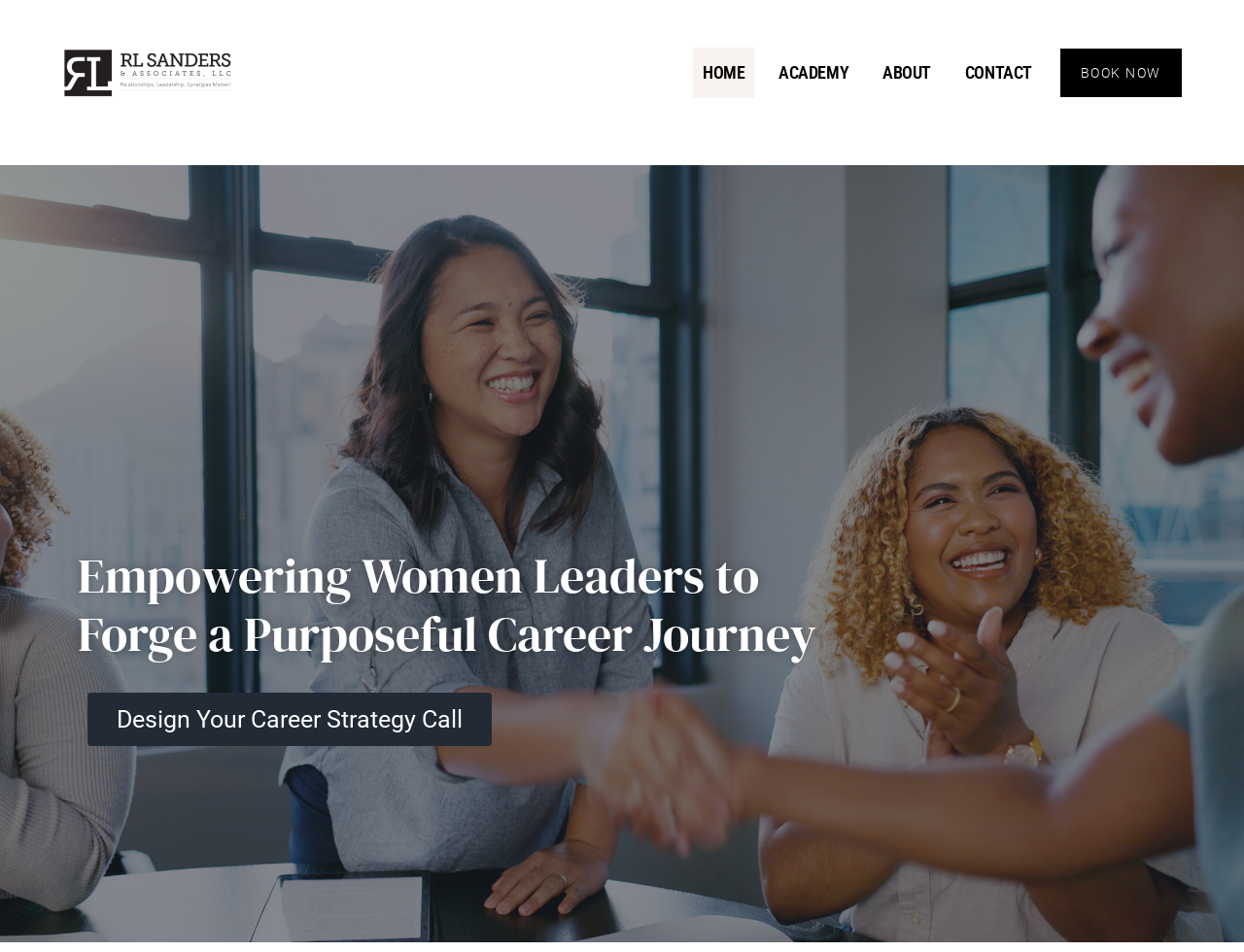Provide an in-depth caption for the webpage.

The webpage is titled "RL Sanders & Associates" and features a navigation menu at the top with five links: "HOME", "ACADEMY", "ABOUT", "CONTACT", and "BOOK NOW", which are positioned horizontally from left to right. 

Below the navigation menu, there is a prominent heading that reads "Empowering Women Leaders to Forge a Purposeful Career Journey", which takes up a significant portion of the page. 

On the left side of the page, there is a link that says "Design Your Career Strategy Call", positioned below the heading. 

Additionally, there is a small link at the top left corner of the page with no text, and another link at the top right corner with no text.